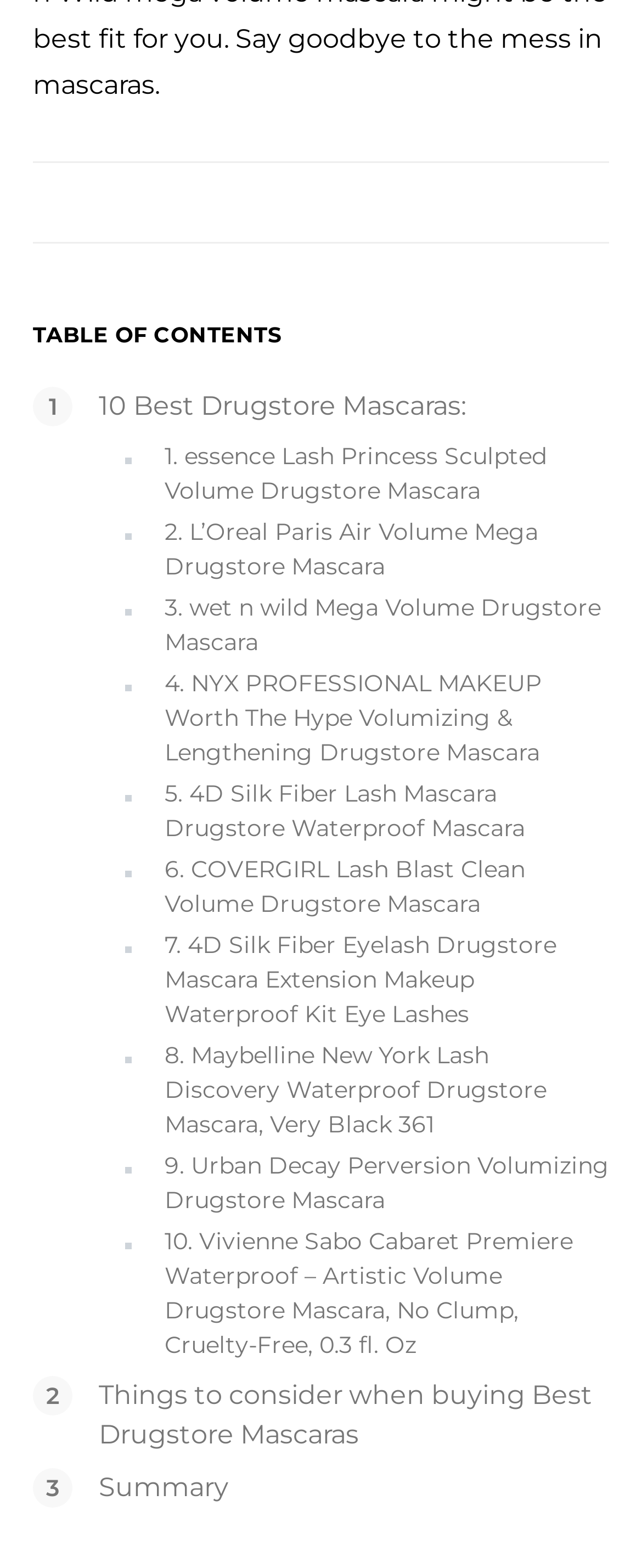Find the bounding box coordinates for the area that should be clicked to accomplish the instruction: "View the details of essence Lash Princess Sculpted Volume Drugstore Mascara".

[0.256, 0.281, 0.851, 0.322]